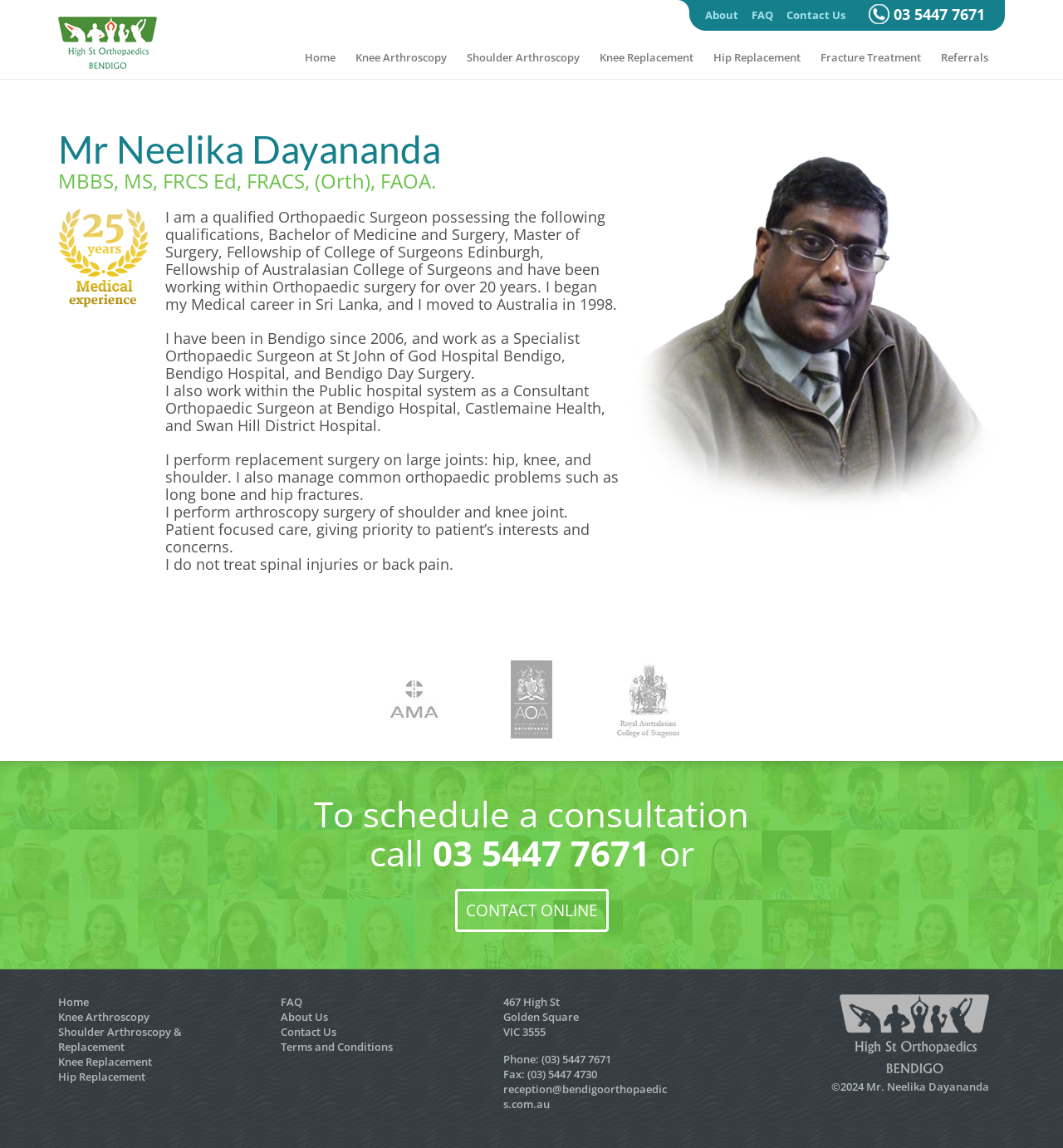Please locate the bounding box coordinates of the region I need to click to follow this instruction: "Click on the 'About' link".

[0.663, 0.004, 0.695, 0.022]